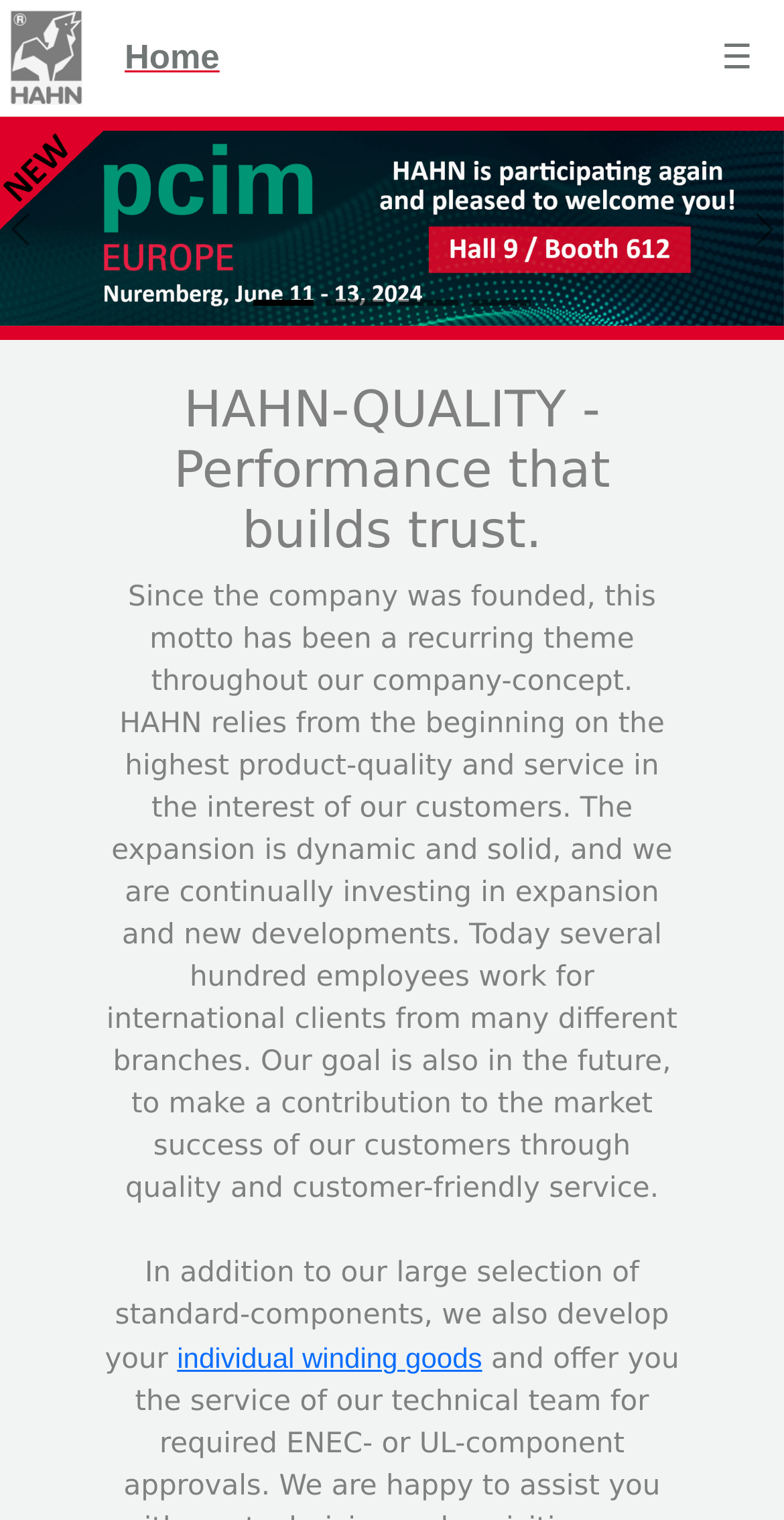Locate the bounding box coordinates of the element's region that should be clicked to carry out the following instruction: "Click the Home link". The coordinates need to be four float numbers between 0 and 1, i.e., [left, top, right, bottom].

[0.118, 0.0, 0.321, 0.076]